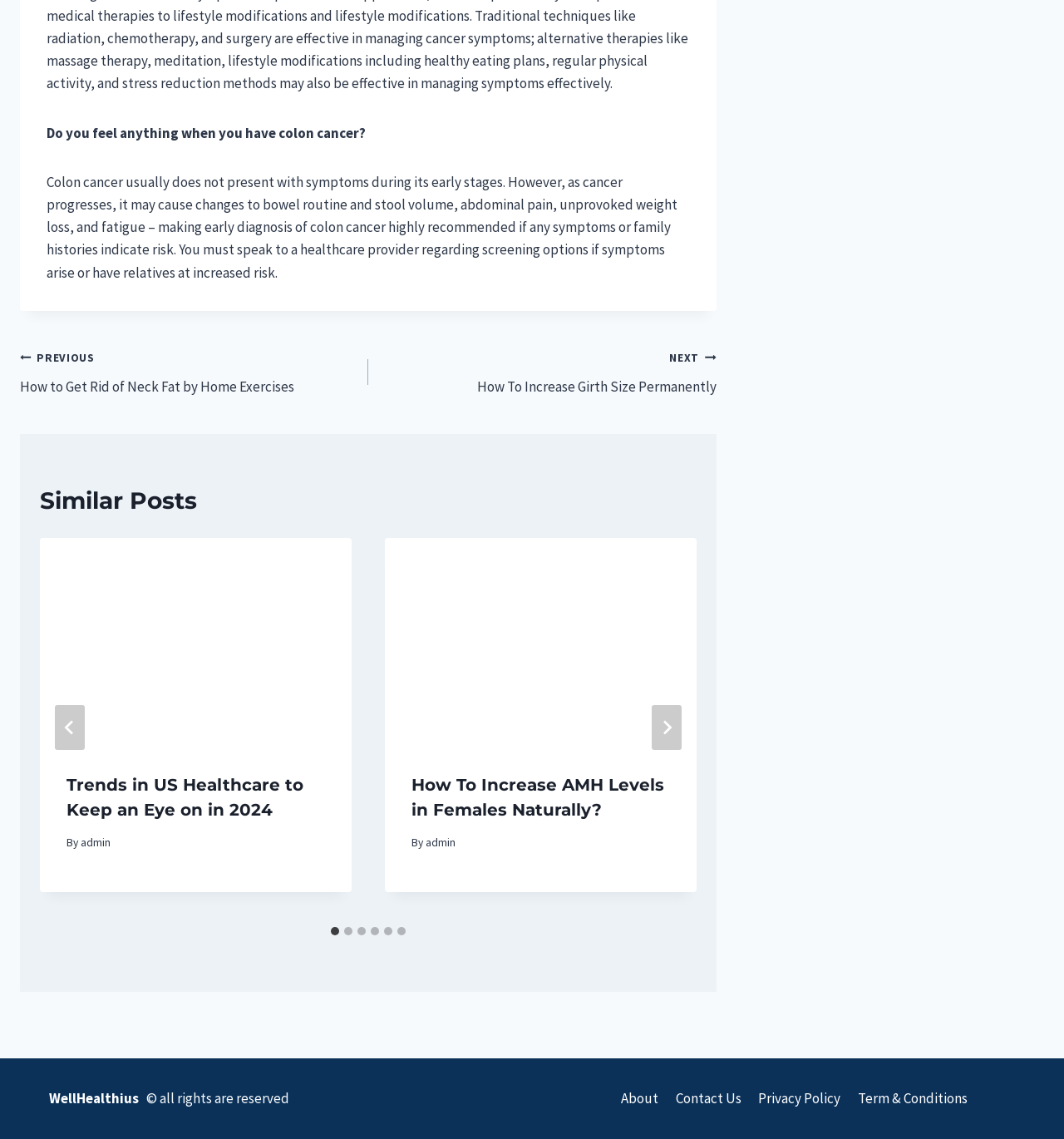Using the given element description, provide the bounding box coordinates (top-left x, top-left y, bottom-right x, bottom-right y) for the corresponding UI element in the screenshot: GOLDEngine for Java

None